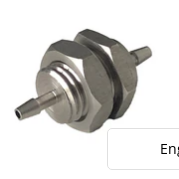Generate a complete and detailed caption for the image.

This image showcases a **Peroxide Dosing Bulk Head Fitting**, a crucial component designed for seamless integration into peroxide dosing systems. Crafted from durable materials, the fitting features two connecting ends for easy attachment, ensuring reliable performance during operation. It is particularly beneficial for maintaining tight seals and managing the flow of peroxide, making it an essential part of any dosing setup. The product is available for regular purchase, priced at €29. This fitting is ideal for applications requiring robust and efficient connections in chemical processing.